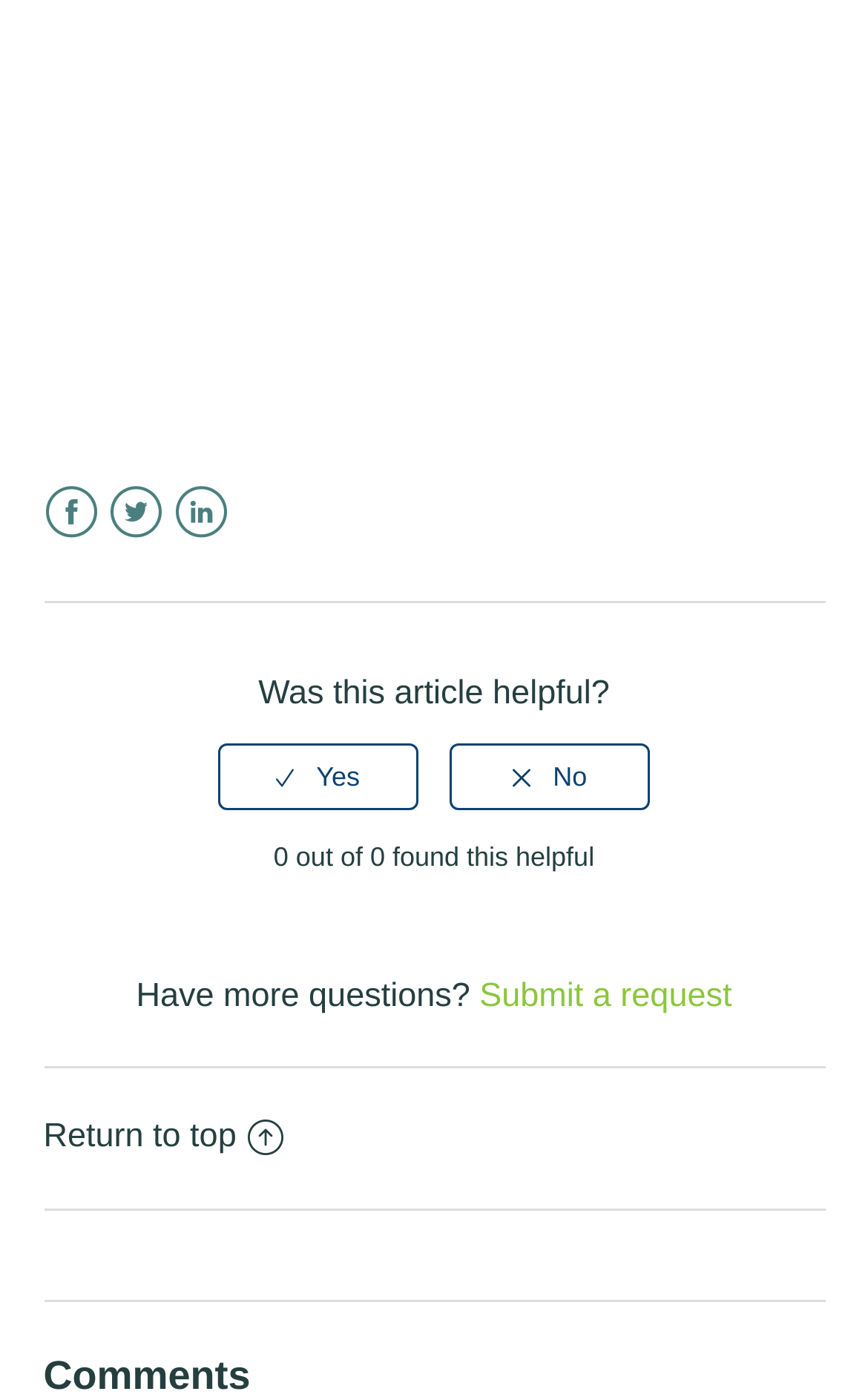What social media platforms are linked in the footer?
Could you answer the question with a detailed and thorough explanation?

I found the links to social media platforms in the footer section of the webpage, which are Facebook, Twitter, and LinkedIn, represented by their respective icons.